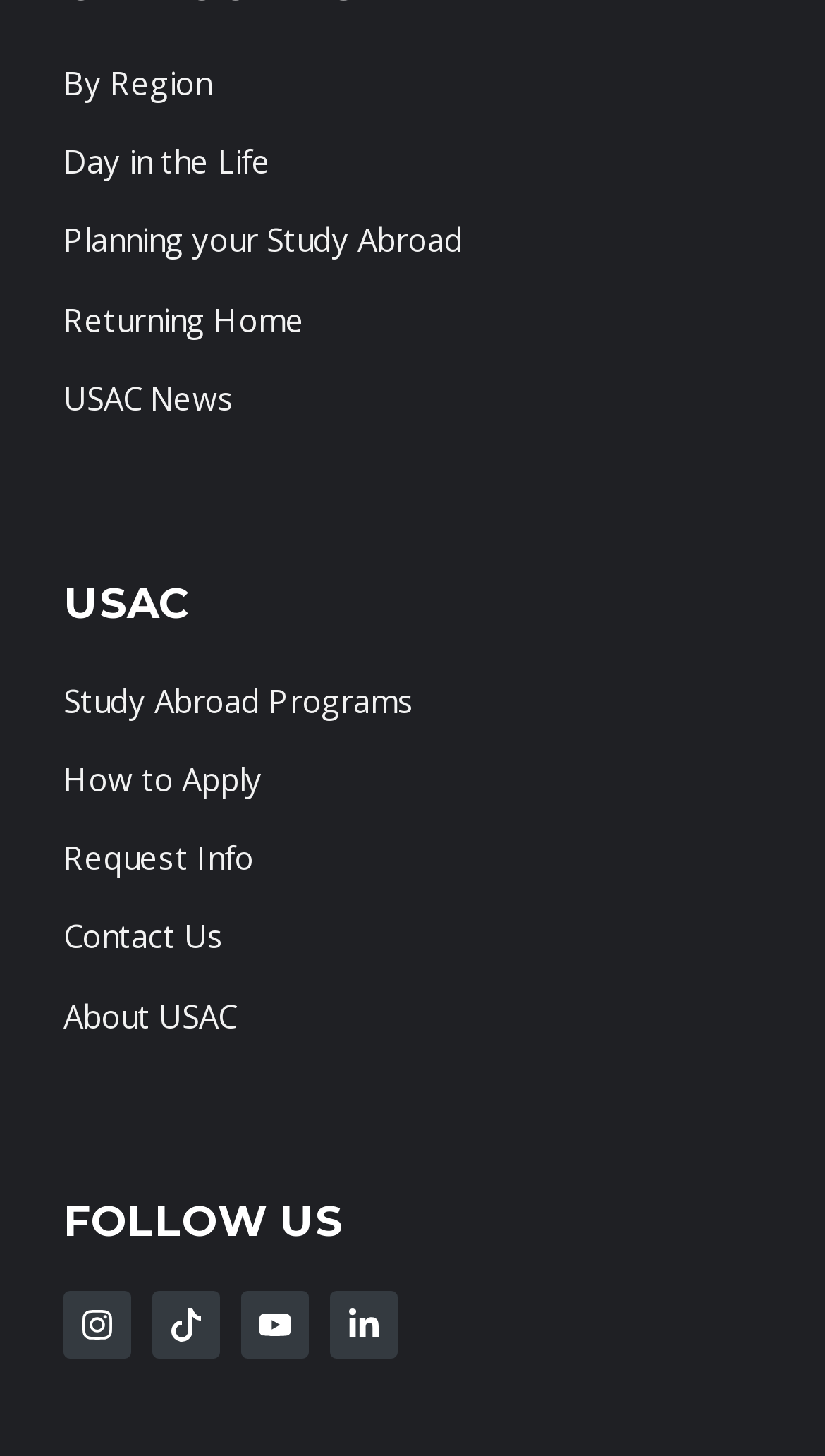What is the last link in the top section?
Kindly offer a detailed explanation using the data available in the image.

I looked at the top section of the webpage and found the last link to be 'About USAC'.